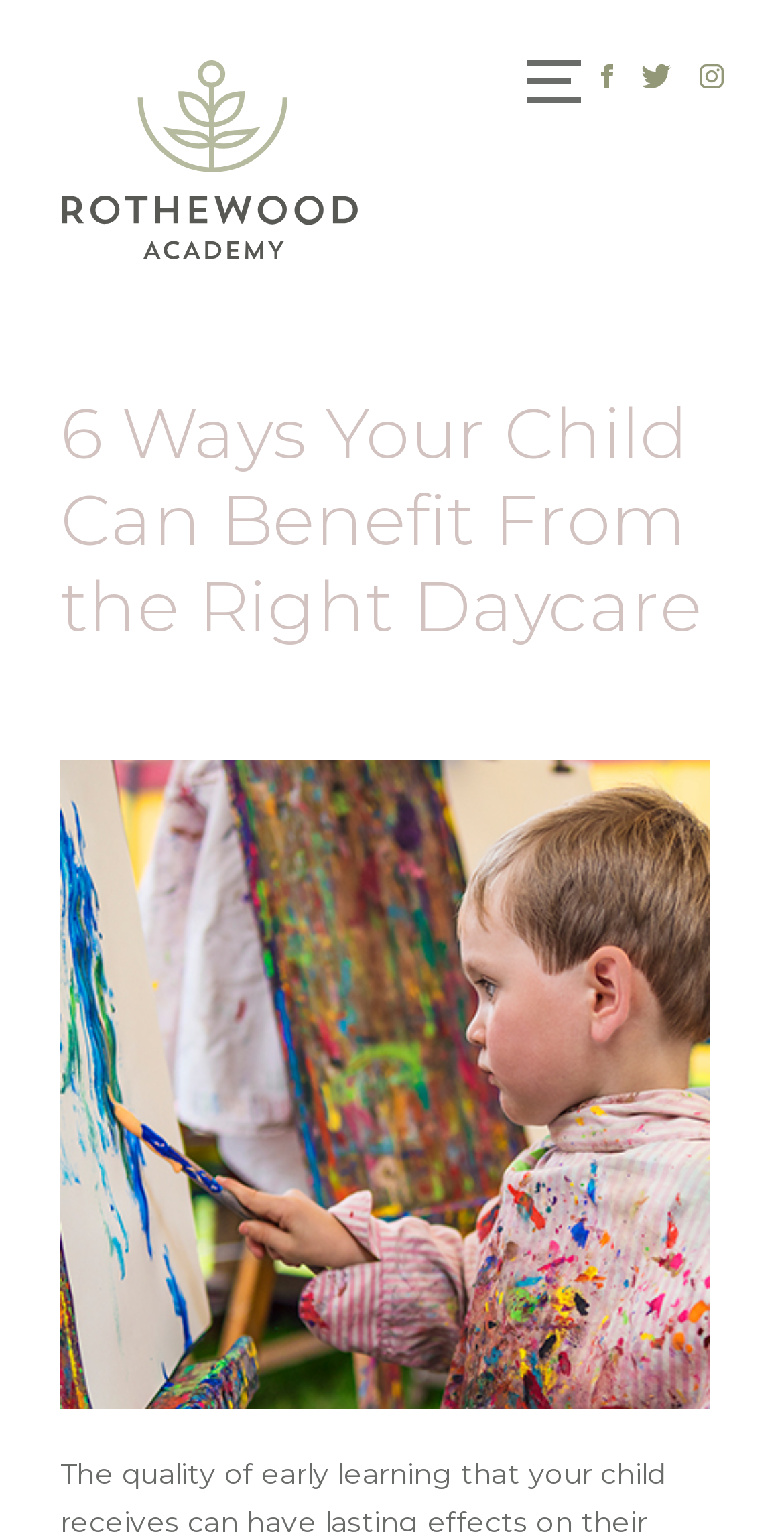Can you give a comprehensive explanation to the question given the content of the image?
Where is the main content section located?

By examining the bounding box coordinates of the elements, I determined that the main content section, including the heading and image, is located in the middle of the webpage, with y-coordinates ranging from 0.215 to 0.92.